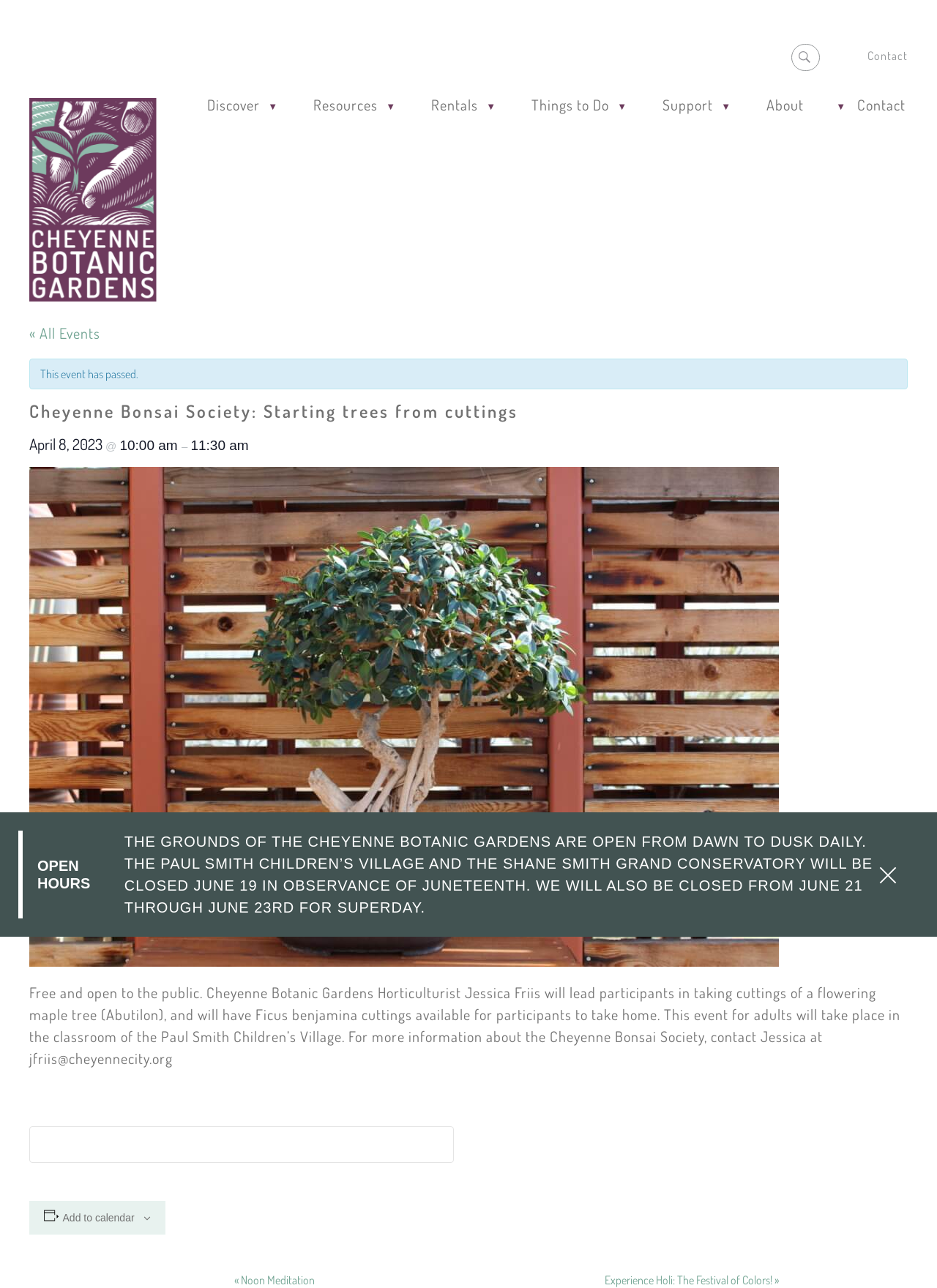Create an elaborate caption for the webpage.

The webpage is about the Cheyenne Bonsai Society, specifically an event titled "Starting trees from cuttings". At the top, there is a heading that reads "Cheyenne Botanic Gardens: Where Everyone Goes & Everyone Grows", accompanied by a link and an image with the same text. 

On the top right, there is a search bar with a button and a label "Search for:". Below the search bar, there are several links, including "Contact", "Discover ▼", "Resources ▼", "Rentals ▼", "Things to Do ▼", "Support ▼", and "About ▼", which are likely navigation links.

In the main content area, there is a dialog box with open hours information for the Cheyenne Botanic Gardens. Below the dialog box, there is an event description for the Cheyenne Bonsai Society event, which includes a heading, date and time, and a detailed description of the event. The event description also includes a figure, likely an image, and a button to add the event to a calendar.

On the bottom left, there is a navigation section with links to previous and next events, labeled "« All Events" and "Experience Holi: The Festival of Colors! »", respectively.